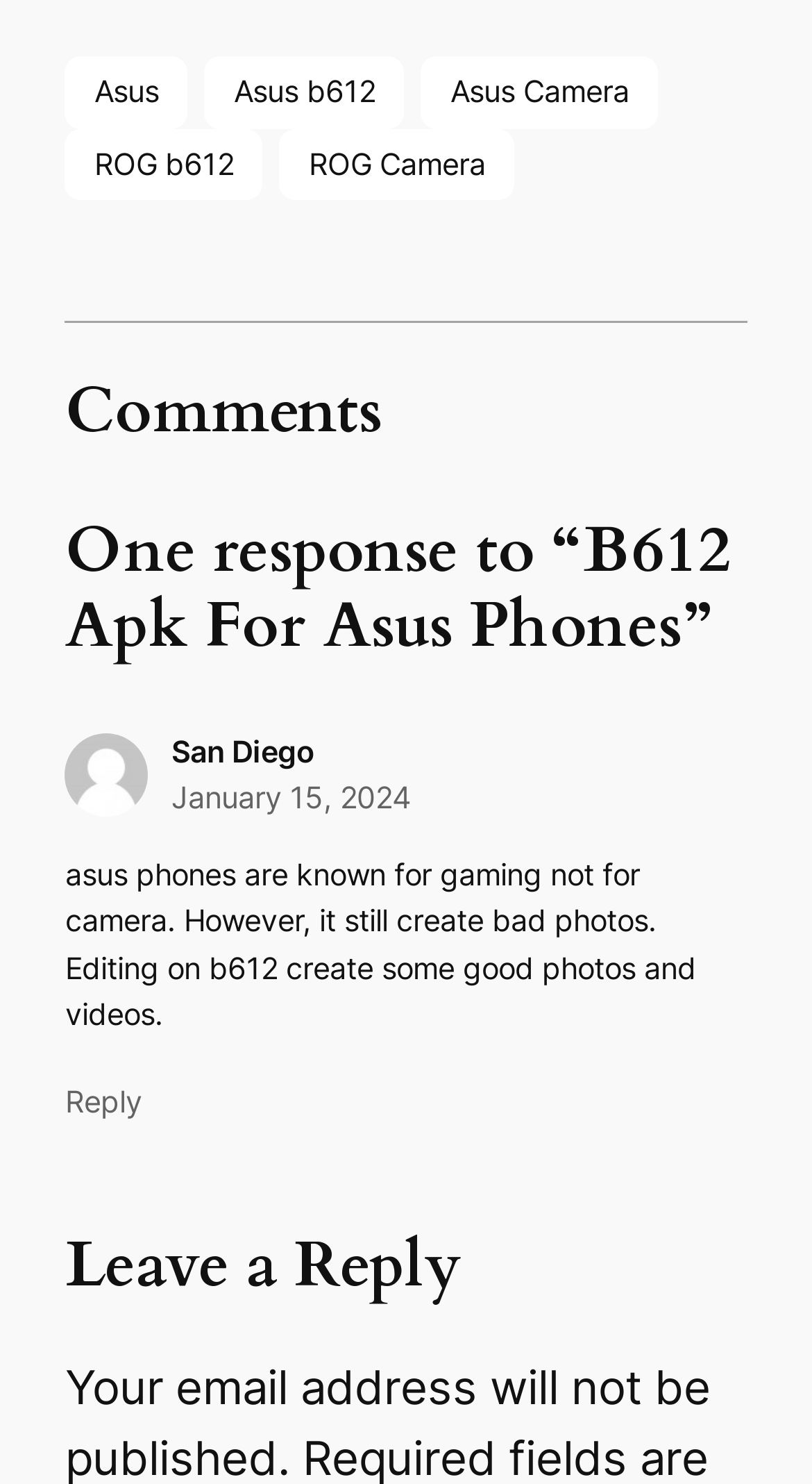Find the bounding box coordinates for the area that should be clicked to accomplish the instruction: "Leave a reply".

[0.08, 0.828, 0.92, 0.879]